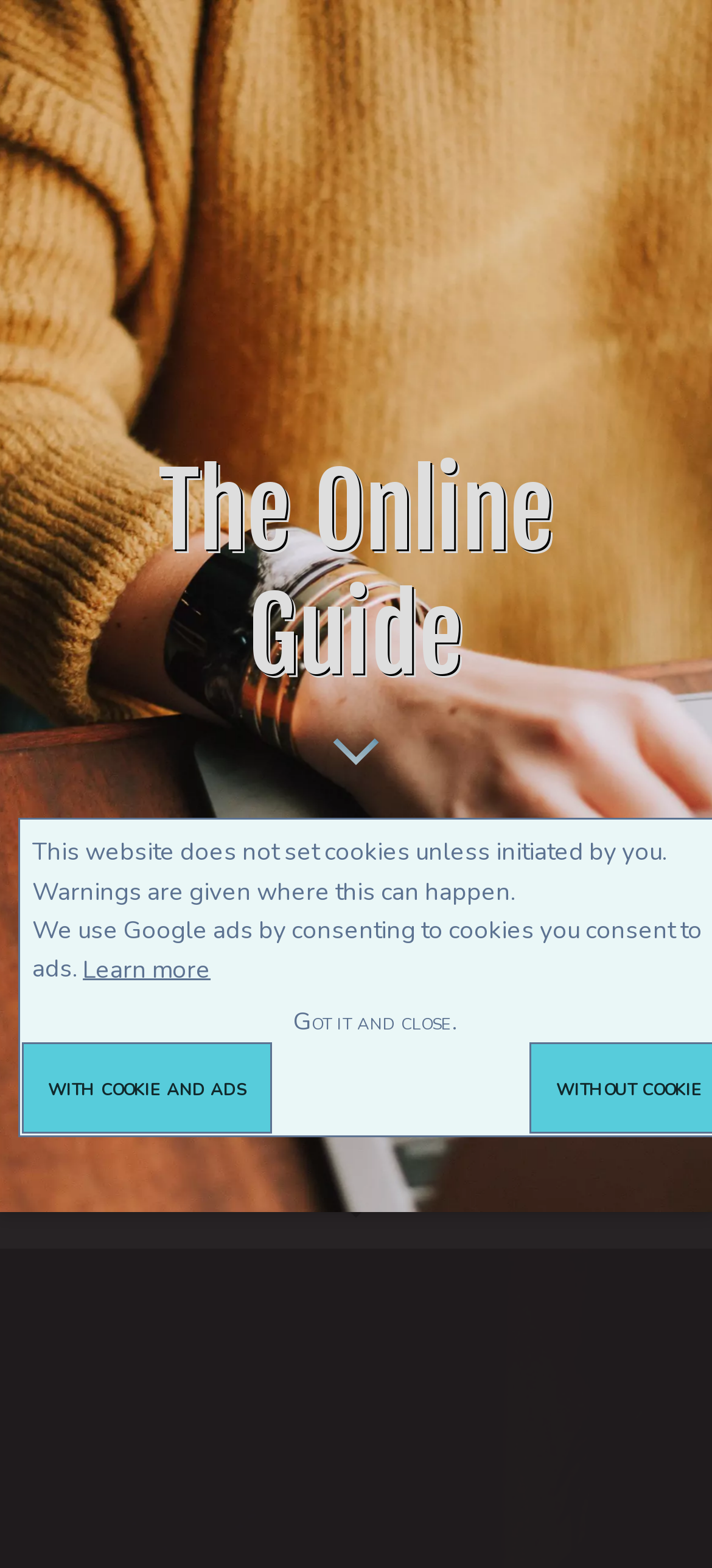Given the description "A1 Easy WebsitesVisit: https://a1easywebsites.com/", determine the bounding box of the corresponding UI element.

[0.49, 0.814, 0.808, 0.836]